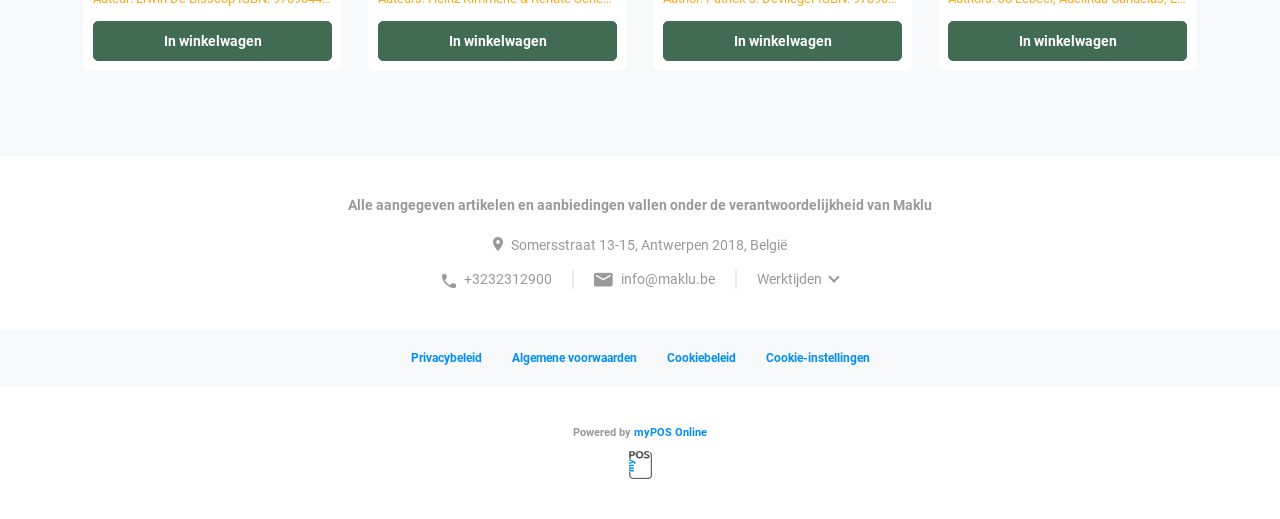What is the address of the company?
Utilize the image to construct a detailed and well-explained answer.

The address of the company can be found in the StaticText elements, which are 'Somersstraat 13-15,', 'Antwerpen', '2018,', and 'België'. These elements are located near each other, indicating that they form a single address.